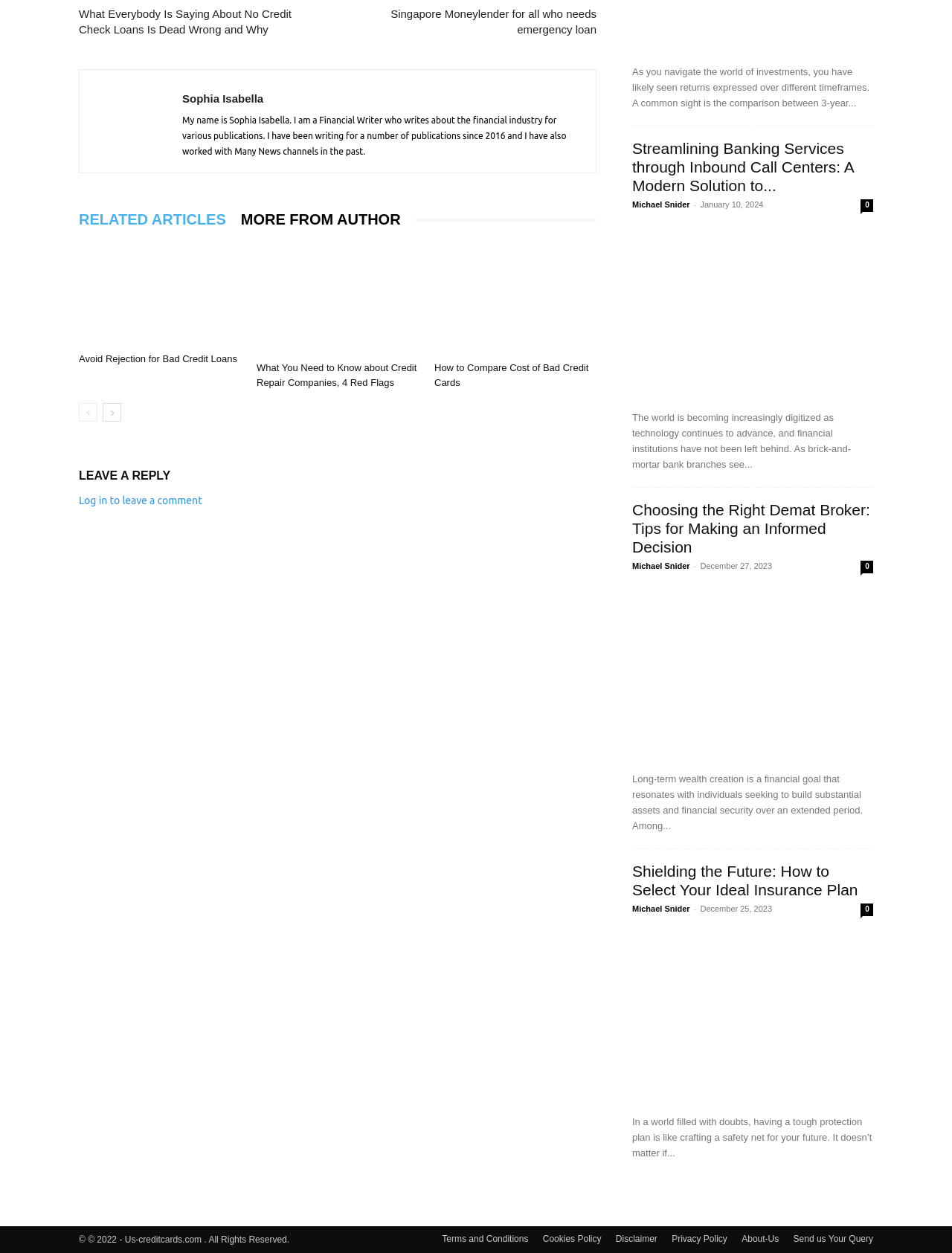Determine the bounding box for the described UI element: "Sophia Isabella".

[0.191, 0.221, 0.277, 0.231]